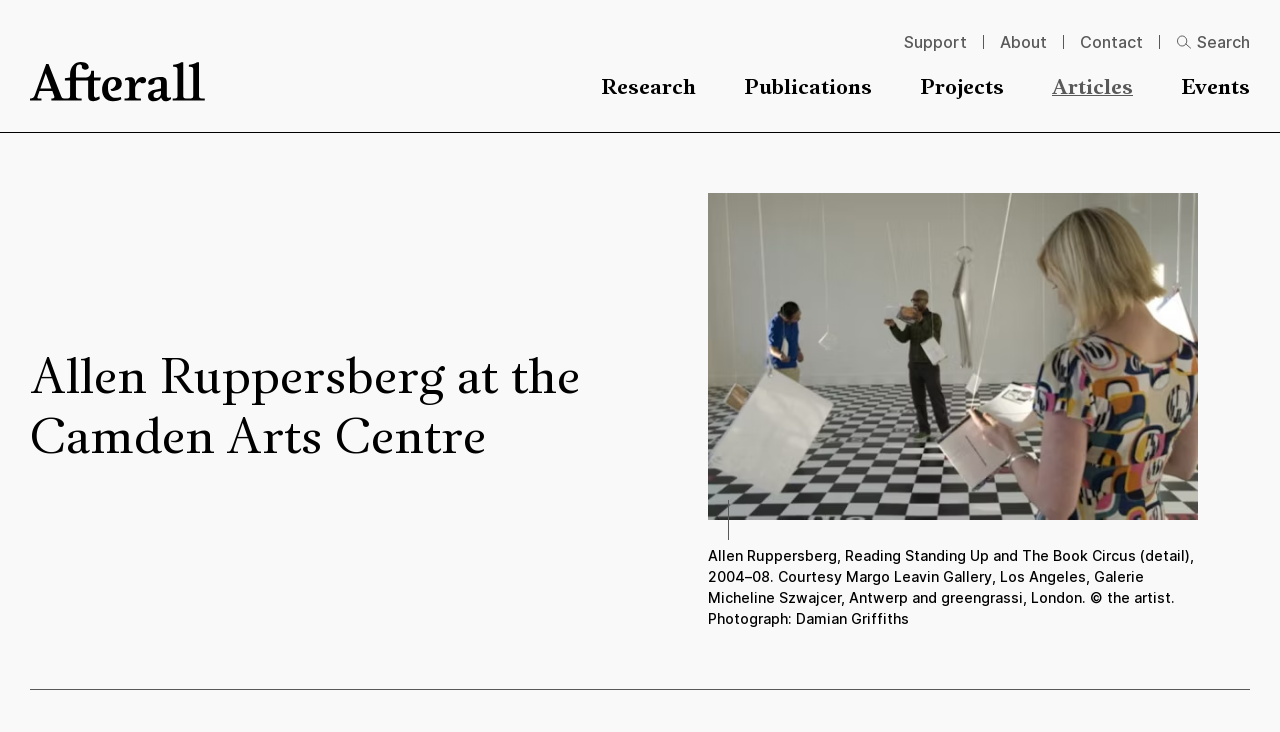Locate the bounding box coordinates of the clickable region necessary to complete the following instruction: "search". Provide the coordinates in the format of four float numbers between 0 and 1, i.e., [left, top, right, bottom].

[0.919, 0.041, 0.977, 0.074]